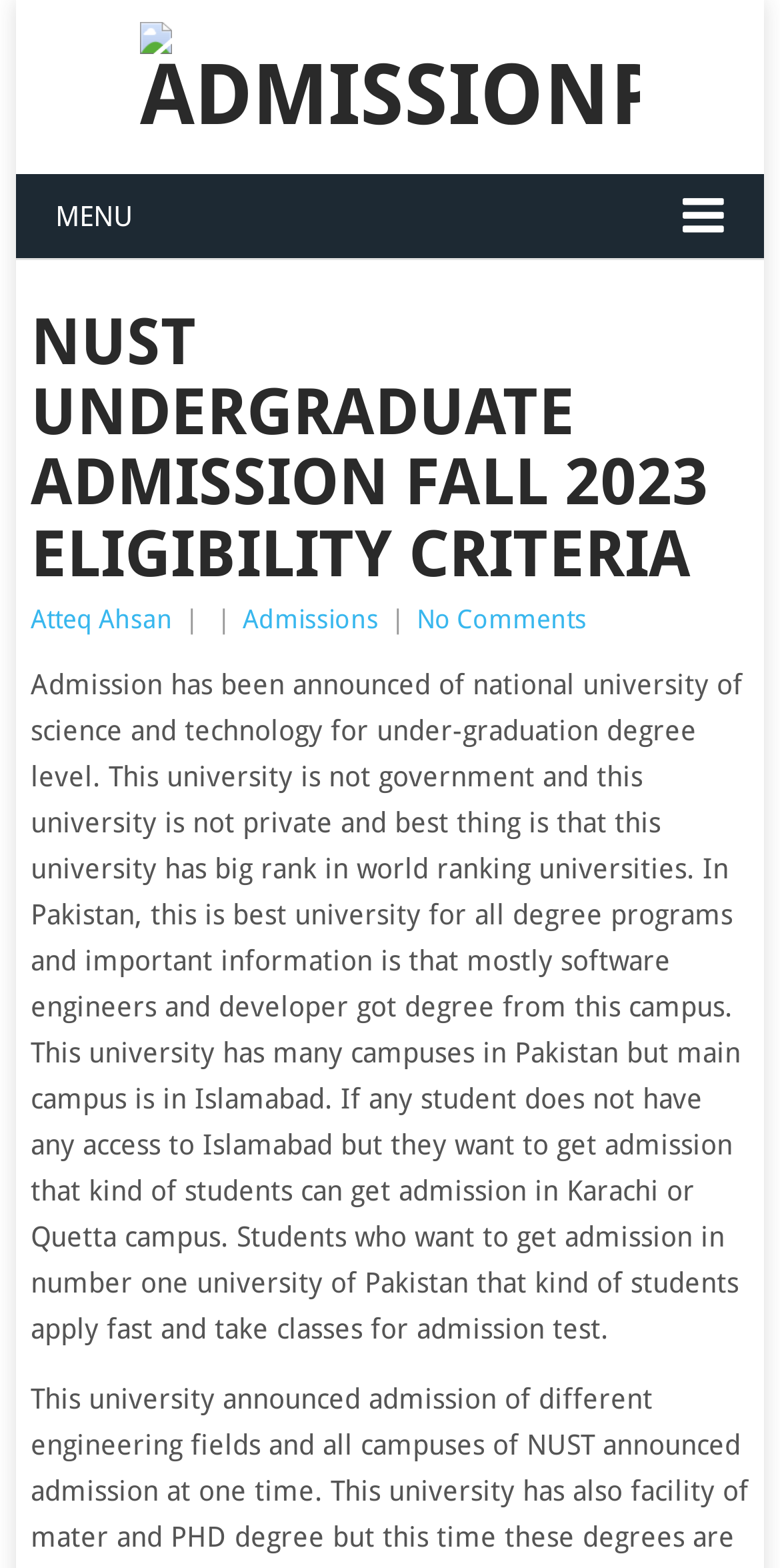What is the location of the main campus?
Offer a detailed and full explanation in response to the question.

The answer can be found in the paragraph of text, which mentions that the main campus of the university is located in Islamabad, and that there are other campuses in Karachi and Quetta.